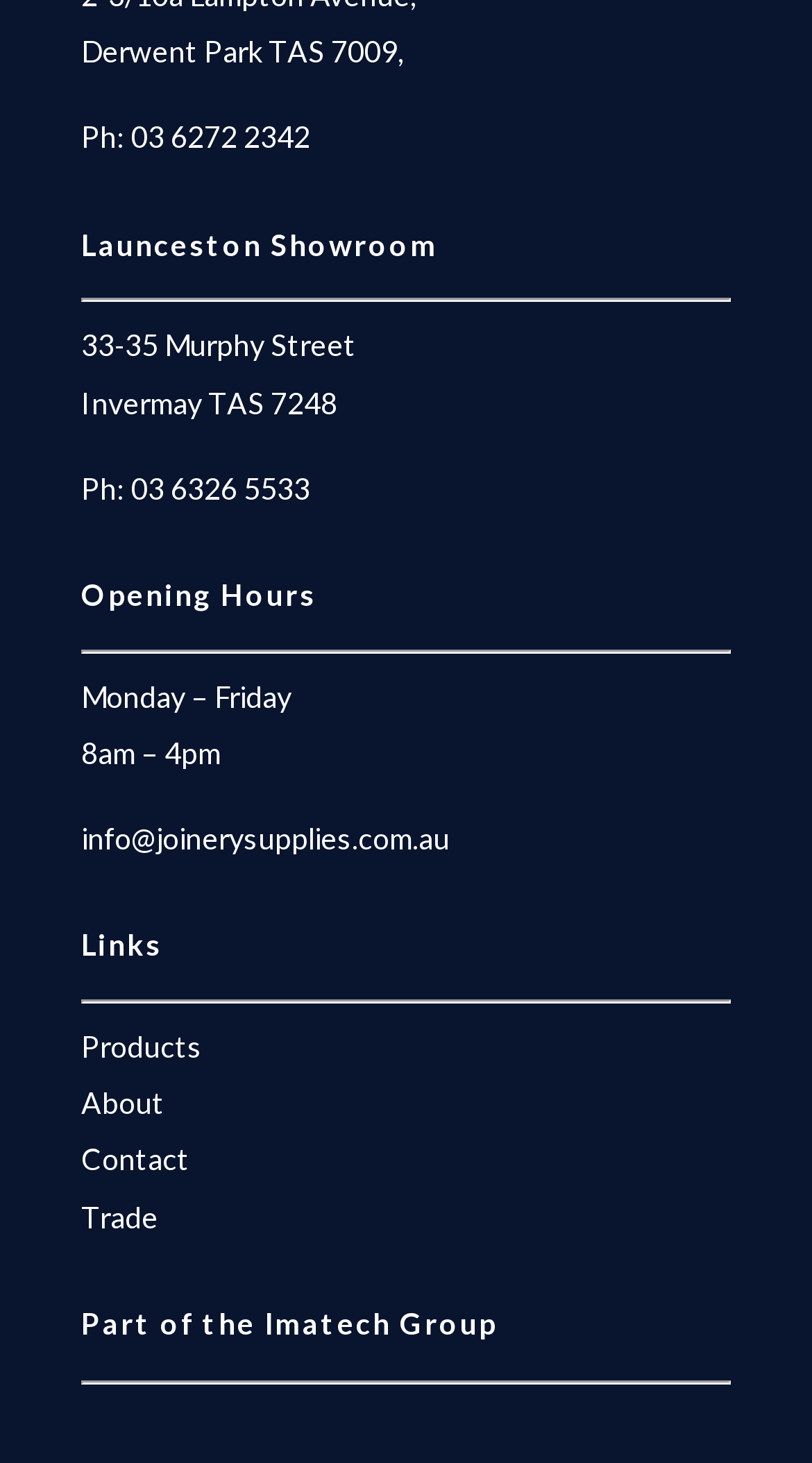Please specify the bounding box coordinates of the region to click in order to perform the following instruction: "View Launceston Showroom details".

[0.1, 0.156, 0.9, 0.194]